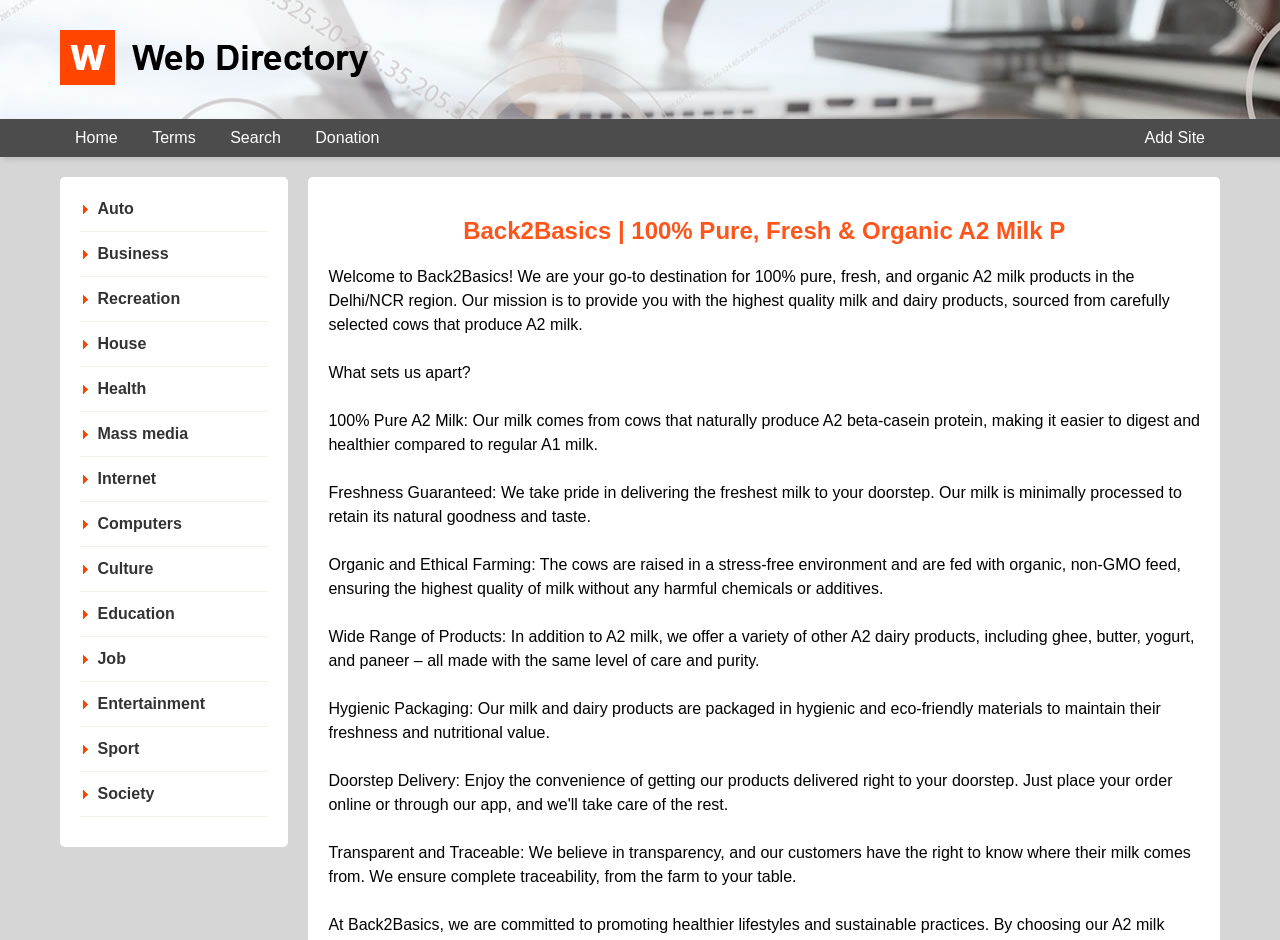Identify the bounding box coordinates for the element you need to click to achieve the following task: "Add a new site". Provide the bounding box coordinates as four float numbers between 0 and 1, in the form [left, top, right, bottom].

[0.882, 0.127, 0.953, 0.167]